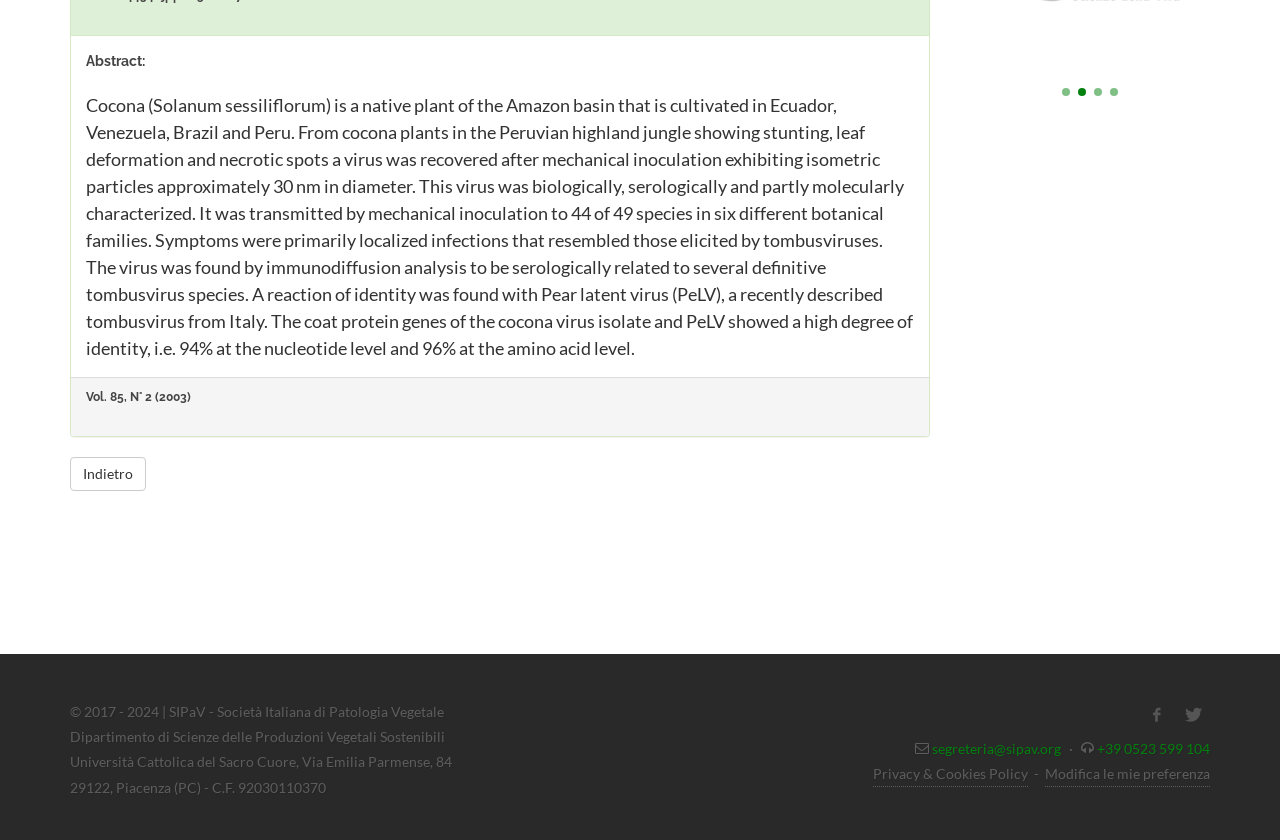Predict the bounding box of the UI element based on this description: "segreteria@sipav.org".

[0.728, 0.881, 0.829, 0.901]